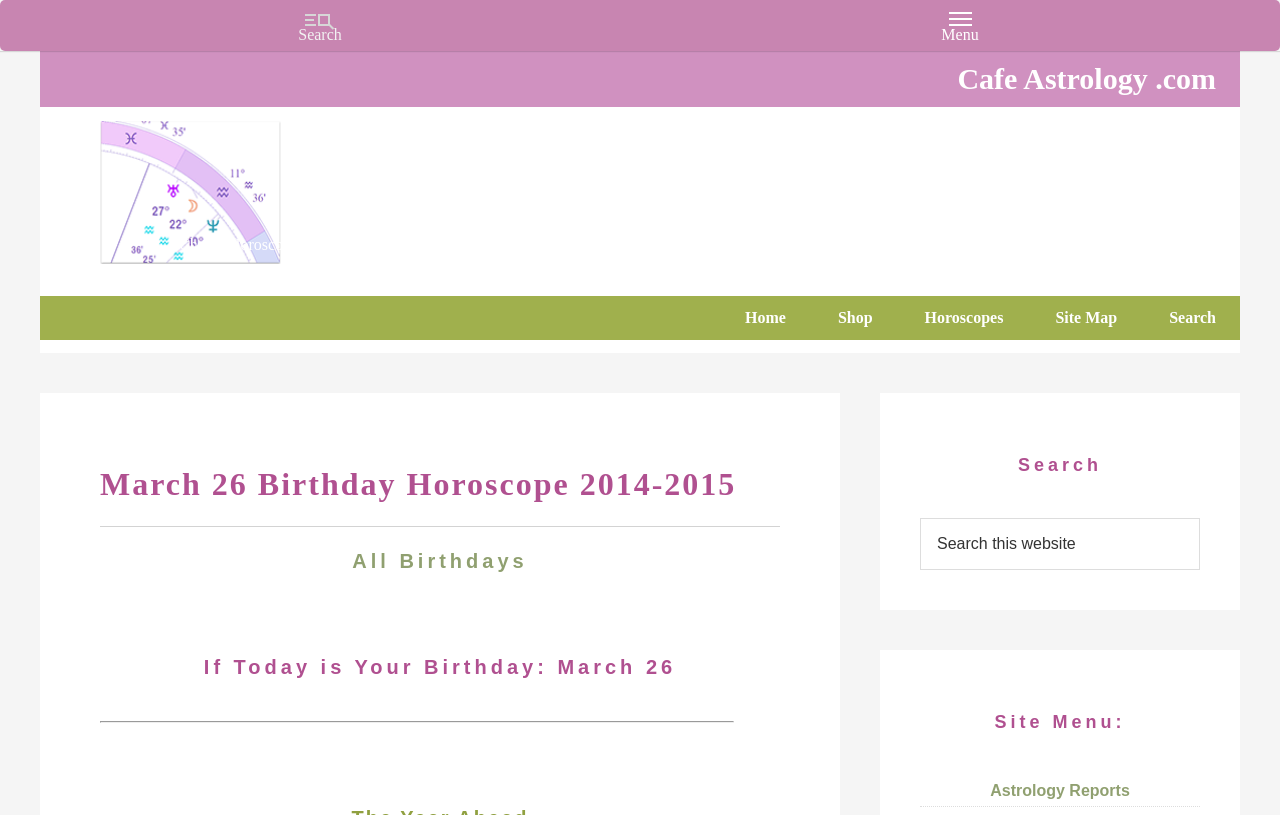Determine the bounding box coordinates of the region that needs to be clicked to achieve the task: "search for astrology reports".

[0.774, 0.959, 0.883, 0.98]